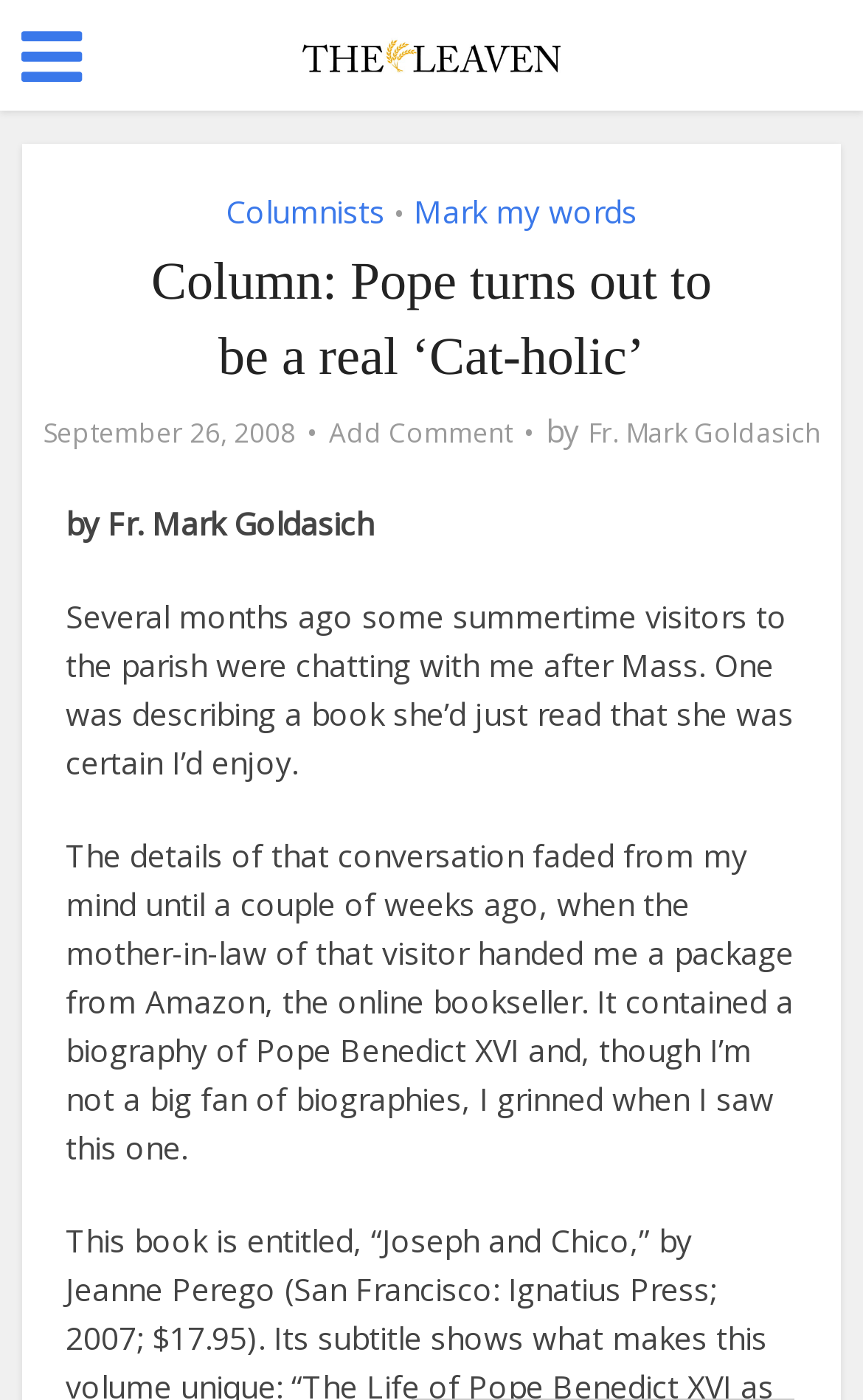What is the author's attitude towards biographies?
Refer to the image and provide a detailed answer to the question.

I found the answer by looking at the static text element with the text 'though I’m not a big fan of biographies' which is a child of the header element.